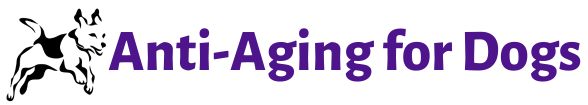Please reply to the following question with a single word or a short phrase:
What is the tone of the brand?

Friendly and energetic